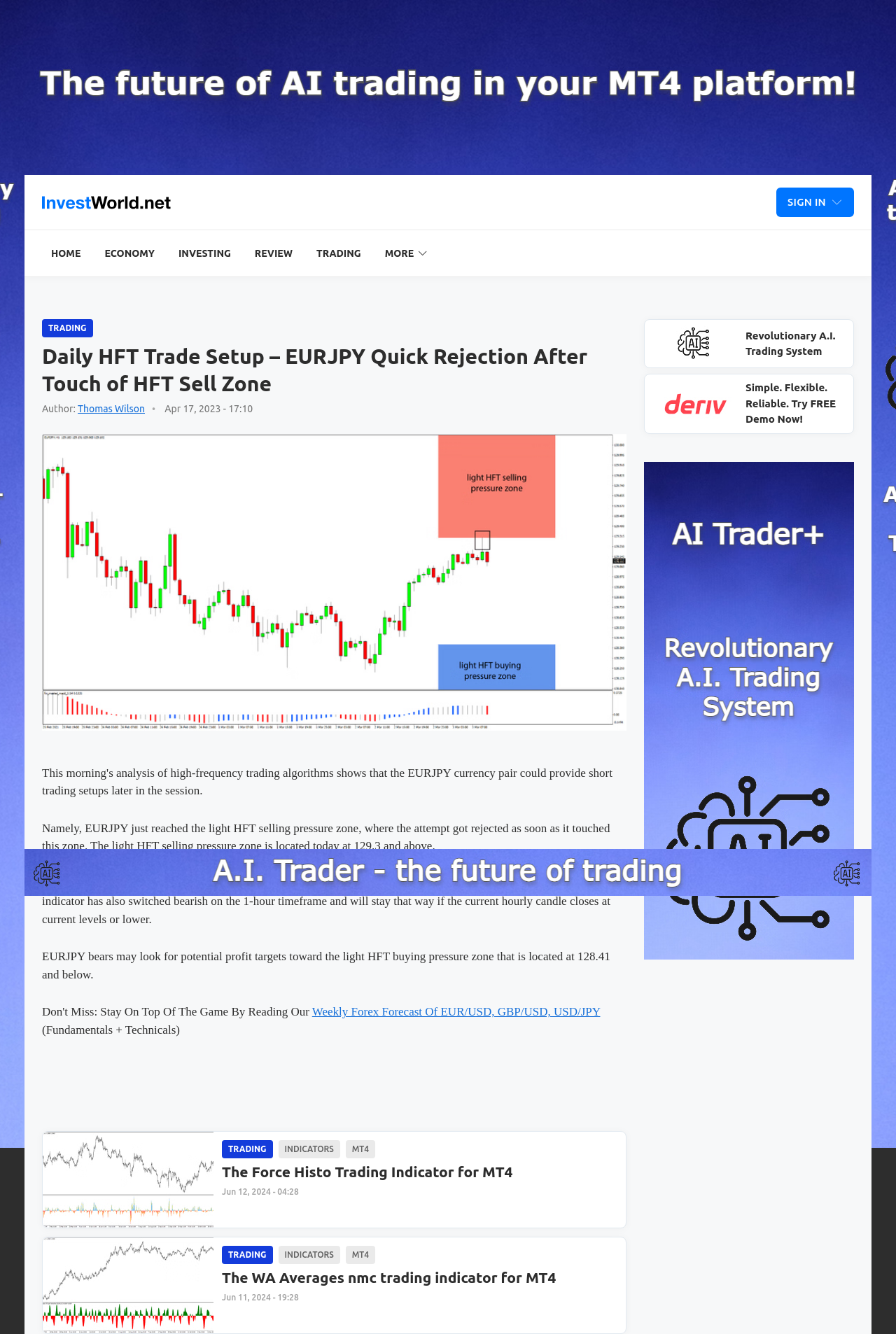What is the light HFT selling pressure zone located at?
Please analyze the image and answer the question with as much detail as possible.

According to the article, 'Namely, EURJPY just reached the light HFT selling pressure zone, where the attempt got rejected as soon as it touched this zone. The light HFT selling pressure zone is located today at 129.3 and above.' This indicates that the light HFT selling pressure zone is located at 129.3 and above.